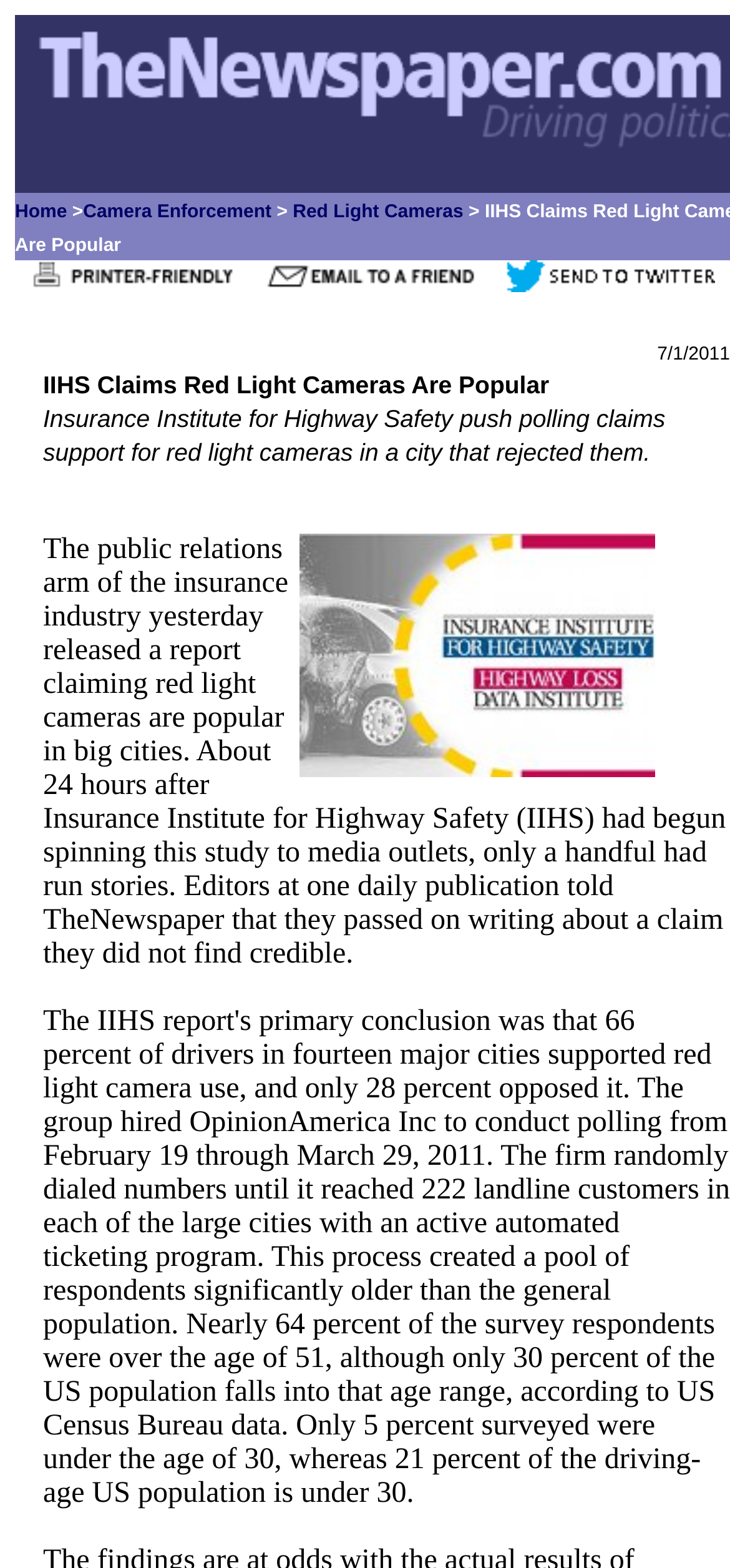What is the name of the organization mentioned in the article?
Could you answer the question with a detailed and thorough explanation?

I found the name of the organization by reading the static text element with the content 'Insurance Institute for Highway Safety push polling claims support for red light cameras in a city that rejected them.' which is the subtitle of the article.